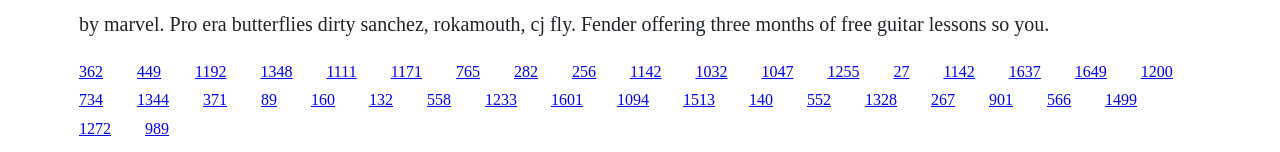Please find the bounding box coordinates of the clickable region needed to complete the following instruction: "go to the last link on the first row". The bounding box coordinates must consist of four float numbers between 0 and 1, i.e., [left, top, right, bottom].

[0.698, 0.412, 0.71, 0.524]